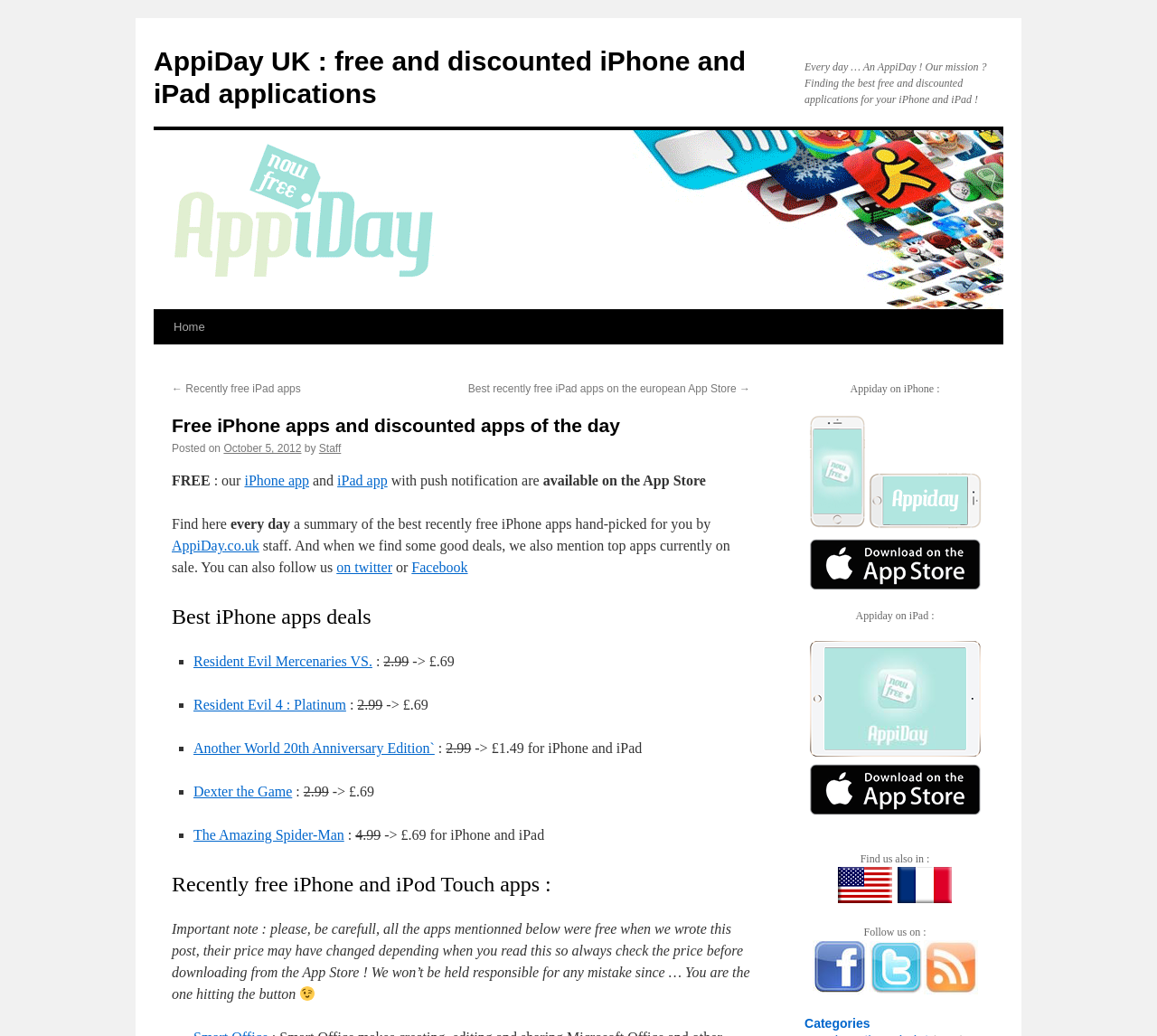Provide a short, one-word or phrase answer to the question below:
How many apps are listed under 'Best iPhone apps deals'?

4